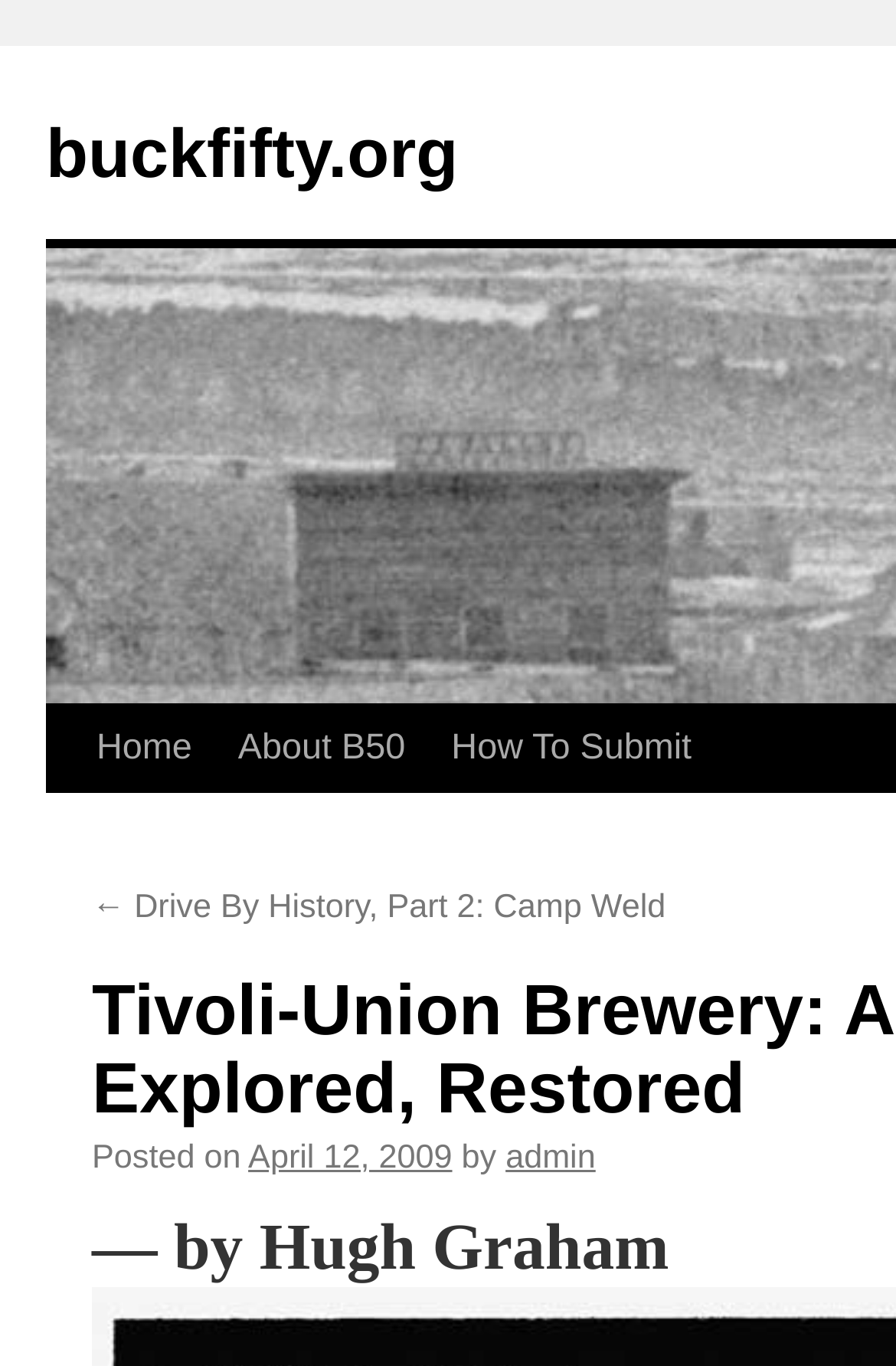Offer a meticulous caption that includes all visible features of the webpage.

The webpage is about Tivoli-Union Brewery, showcasing its history from abandonment to exploration and restoration. At the top-left corner, there is a link to the website's homepage, "buckfifty.org". Below it, a "Skip to content" link is positioned, allowing users to navigate directly to the main content.

The main navigation menu is located at the top-center of the page, featuring links to "Home", "About B50", and "How To Submit". To the right of the navigation menu, there is a link to a previous article, "← Drive By History, Part 2: Camp Weld".

The main content of the webpage is an article, which starts with a title (not specified in the accessibility tree). Below the title, there is a section with metadata, including the posting date, "April 12, 2009", and the author, "admin", with a byline "— by Hugh Graham".